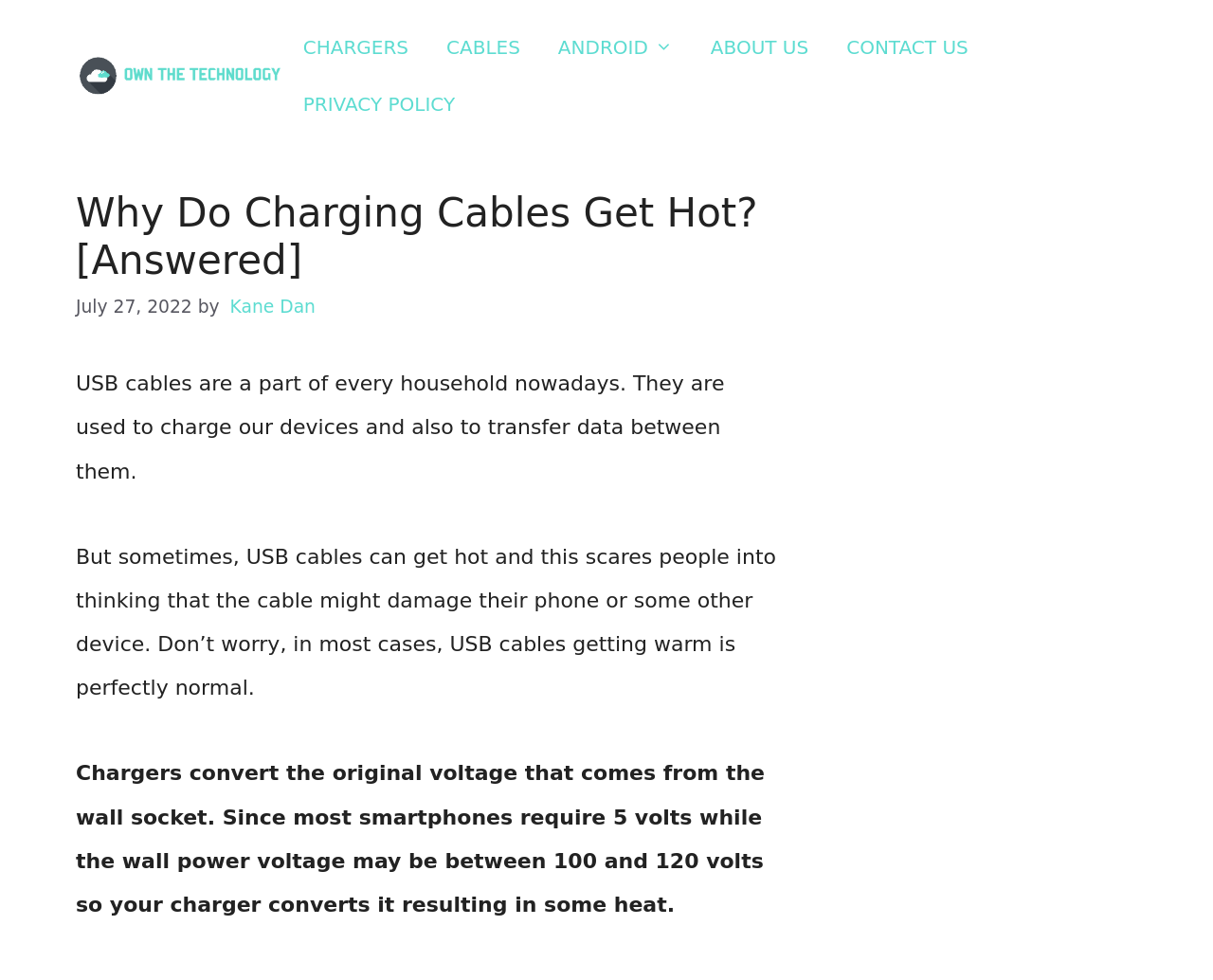Please specify the bounding box coordinates in the format (top-left x, top-left y, bottom-right x, bottom-right y), with all values as floating point numbers between 0 and 1. Identify the bounding box of the UI element described by: About us

[0.57, 0.019, 0.682, 0.077]